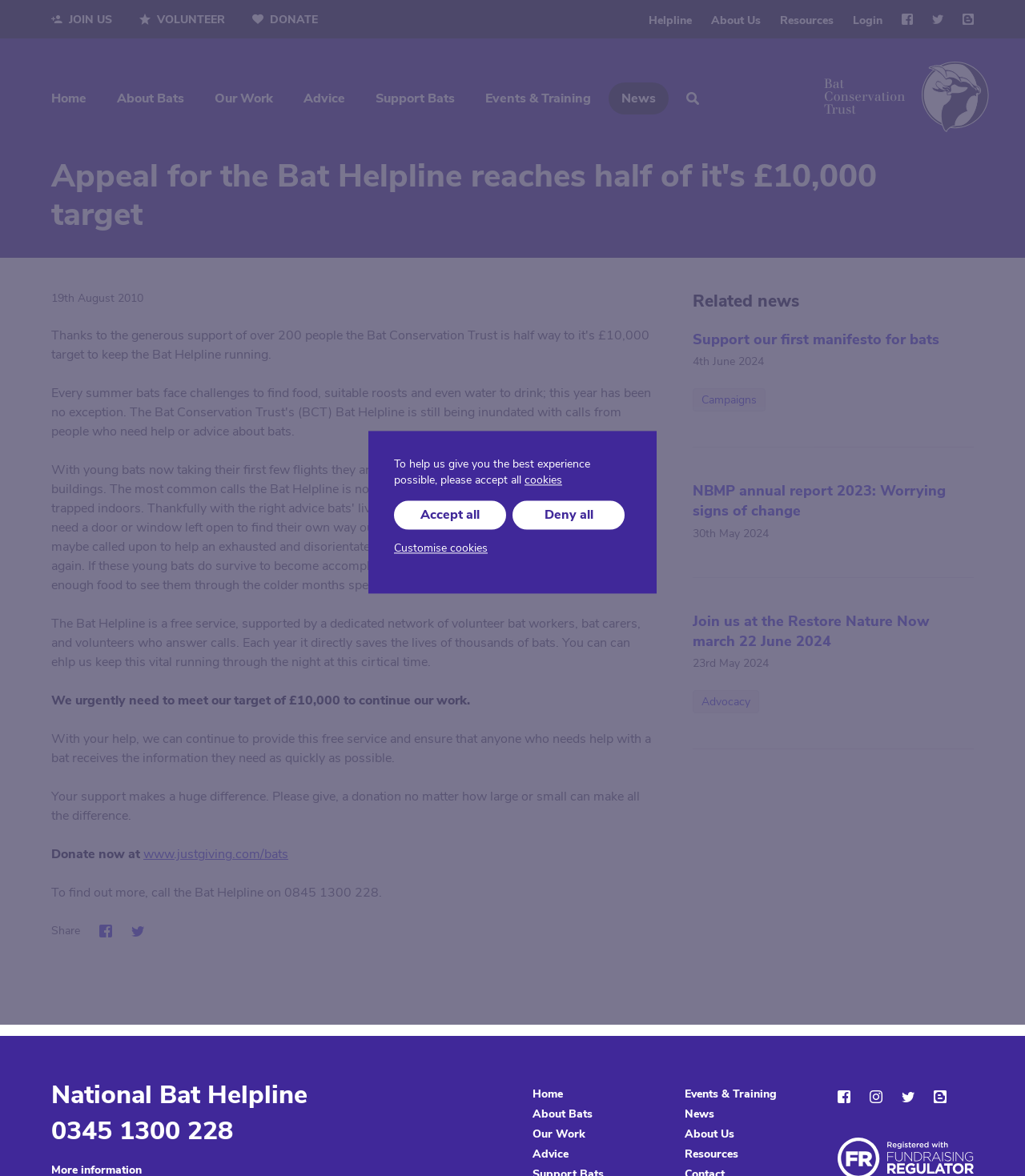Extract the bounding box coordinates of the UI element described: "About Us". Provide the coordinates in the format [left, top, right, bottom] with values ranging from 0 to 1.

[0.668, 0.958, 0.717, 0.971]